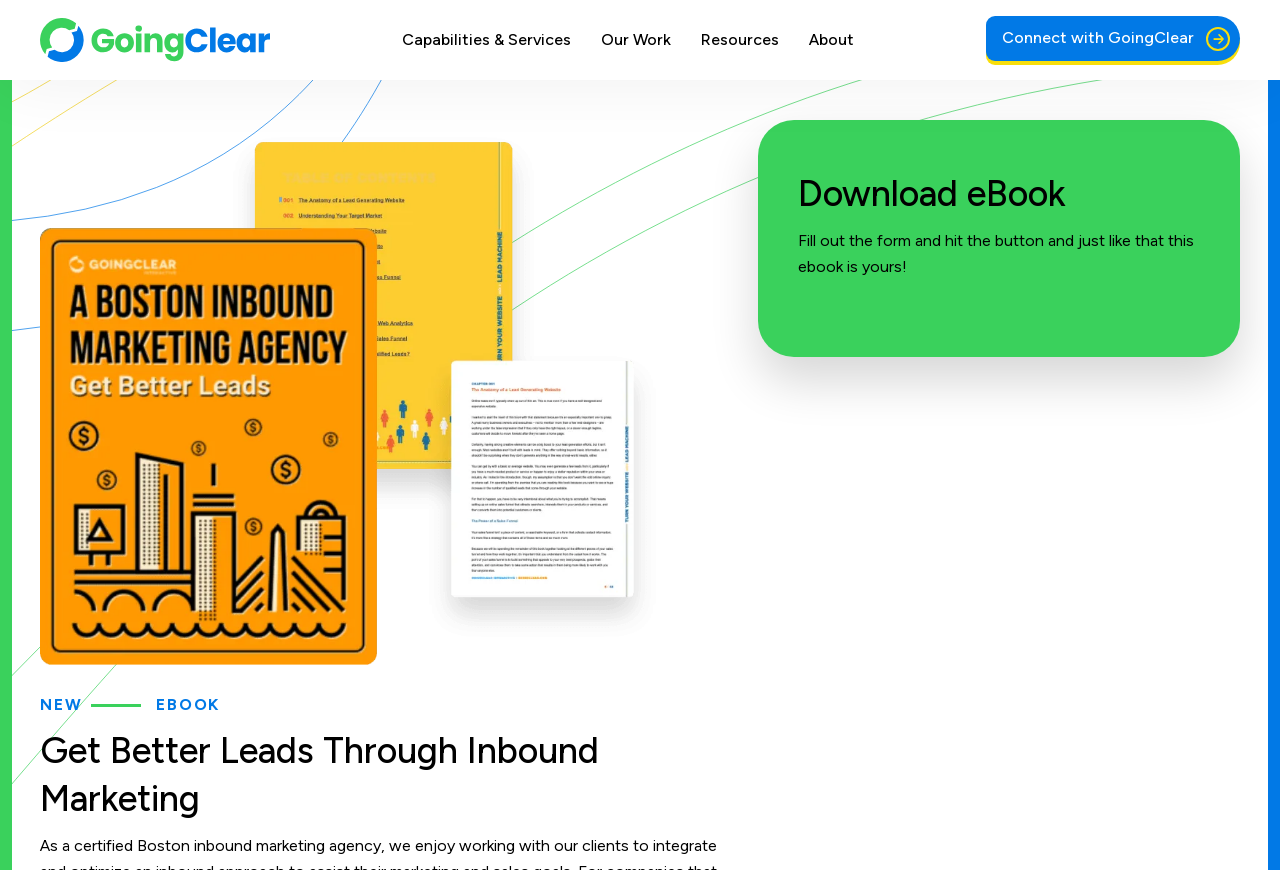Please examine the image and provide a detailed answer to the question: What is the topic of the eBook?

The topic of the eBook can be inferred from the heading 'Get Better Leads Through Inbound Marketing' and the text 'Download eBook' on the webpage.